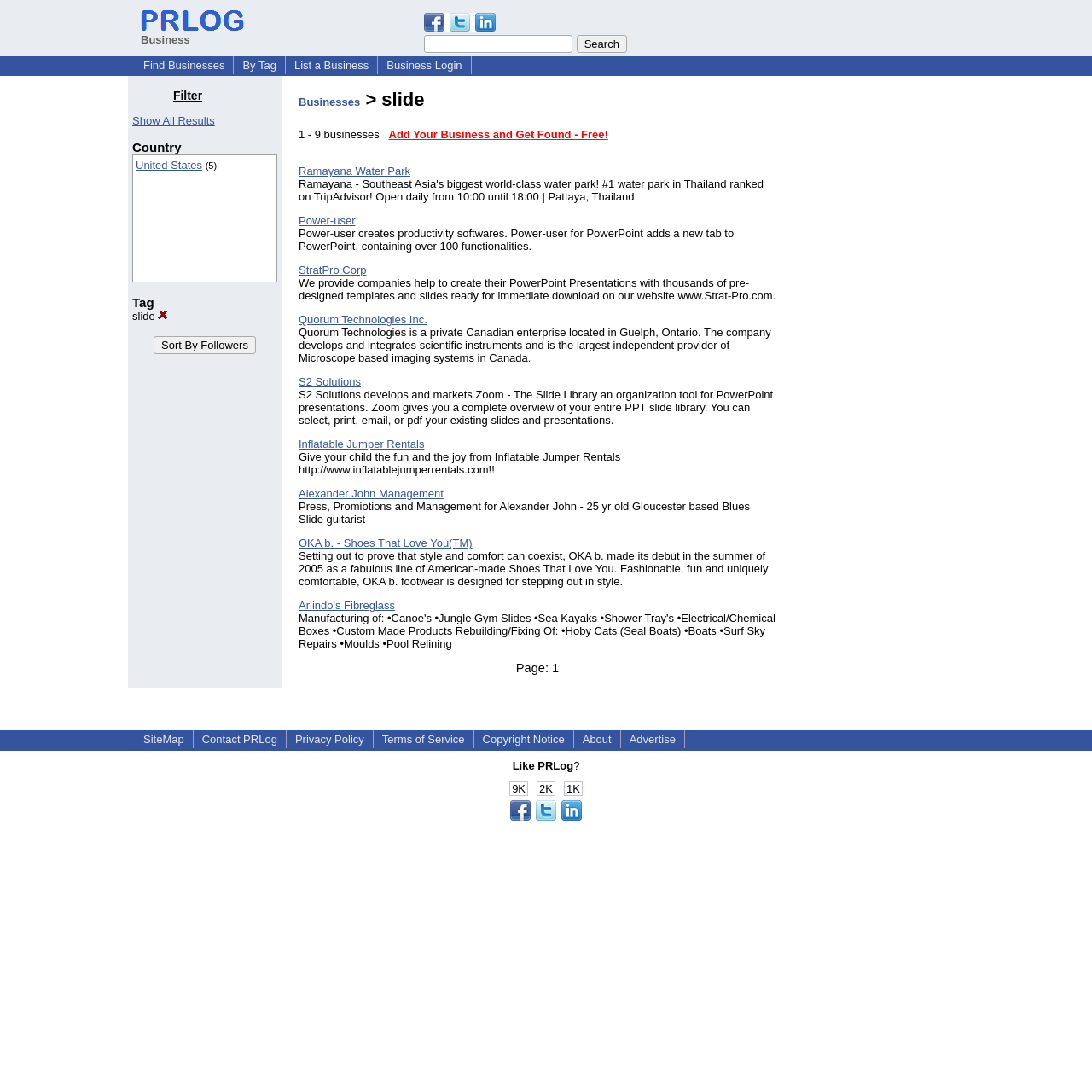Can you find and provide the title of the webpage?

Businesses > slide